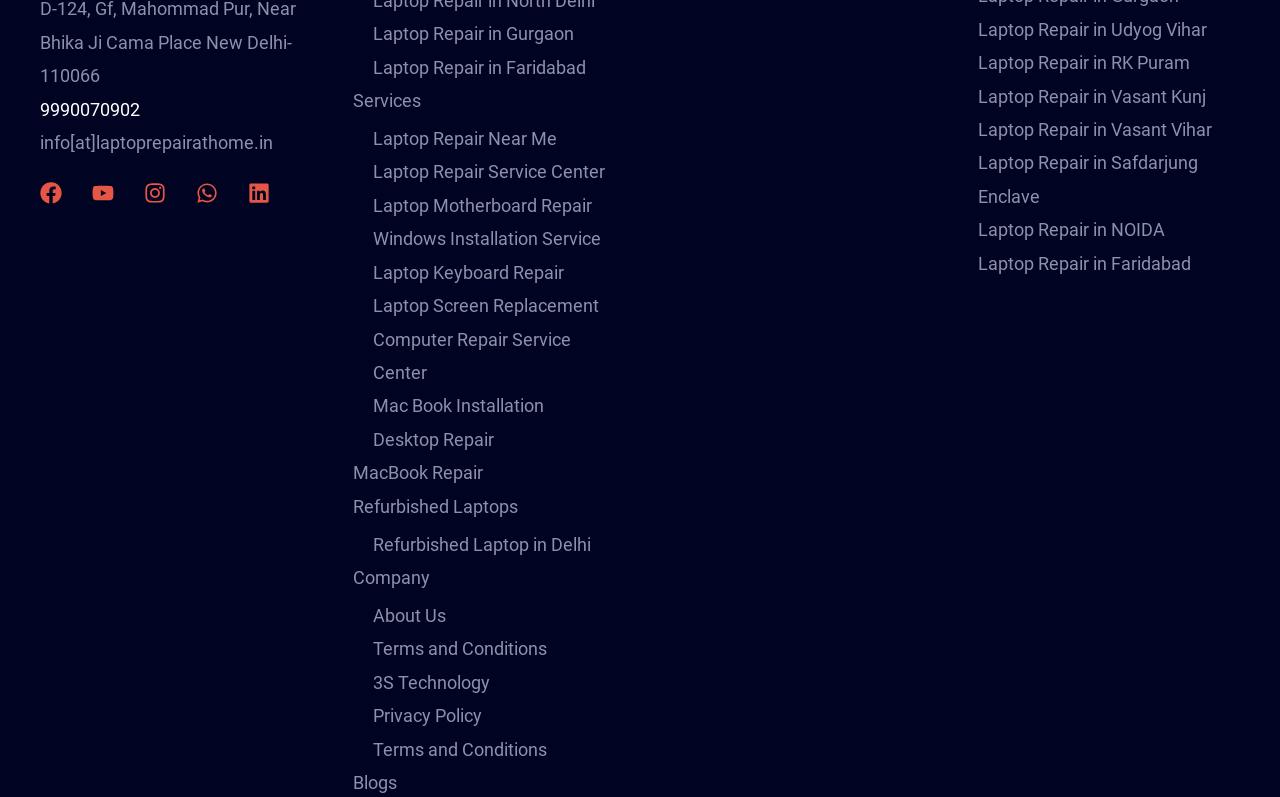Please locate the bounding box coordinates of the element that should be clicked to complete the given instruction: "Read the article about 'Boy Wizard: How Daniel Radcliffe Was Selected for ‘Harry Potter’'".

None